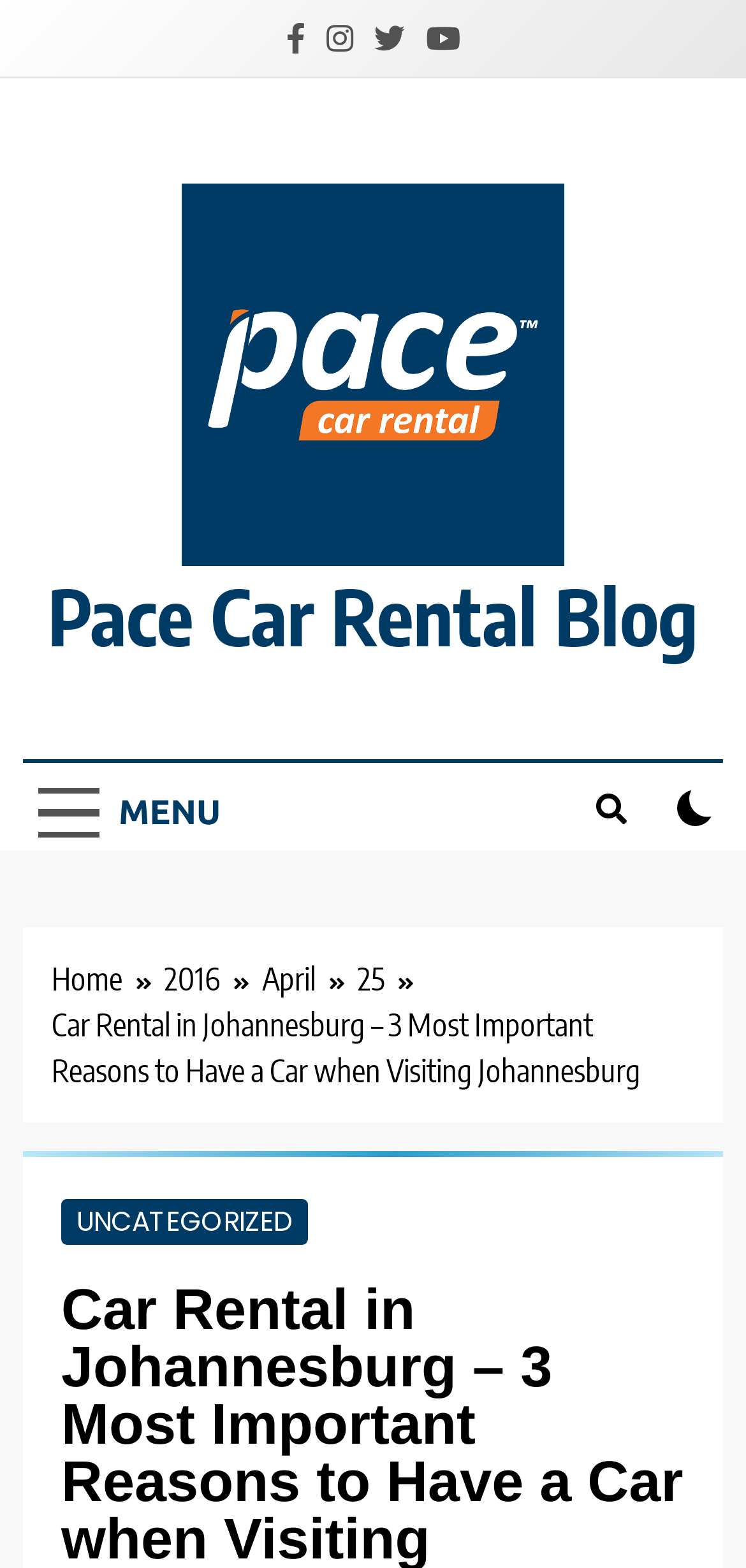Please use the details from the image to answer the following question comprehensively:
What is the name of the blog?

I found the answer by looking at the link with the text 'Pace Car Rental Blog' which is located at the top of the page, and also has an associated image with the same text.